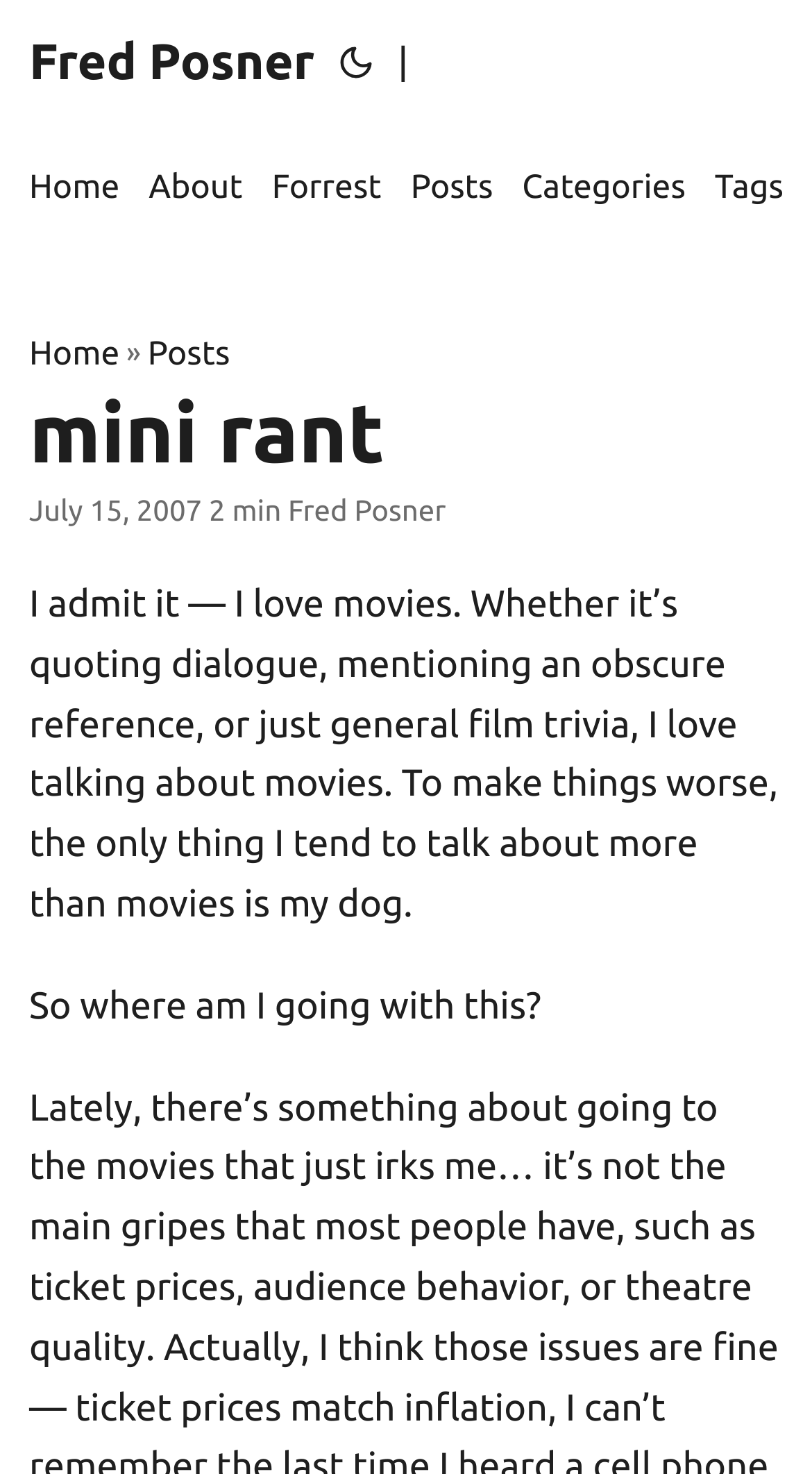Please specify the bounding box coordinates of the clickable region to carry out the following instruction: "go to home page". The coordinates should be four float numbers between 0 and 1, in the format [left, top, right, bottom].

[0.036, 0.085, 0.147, 0.17]